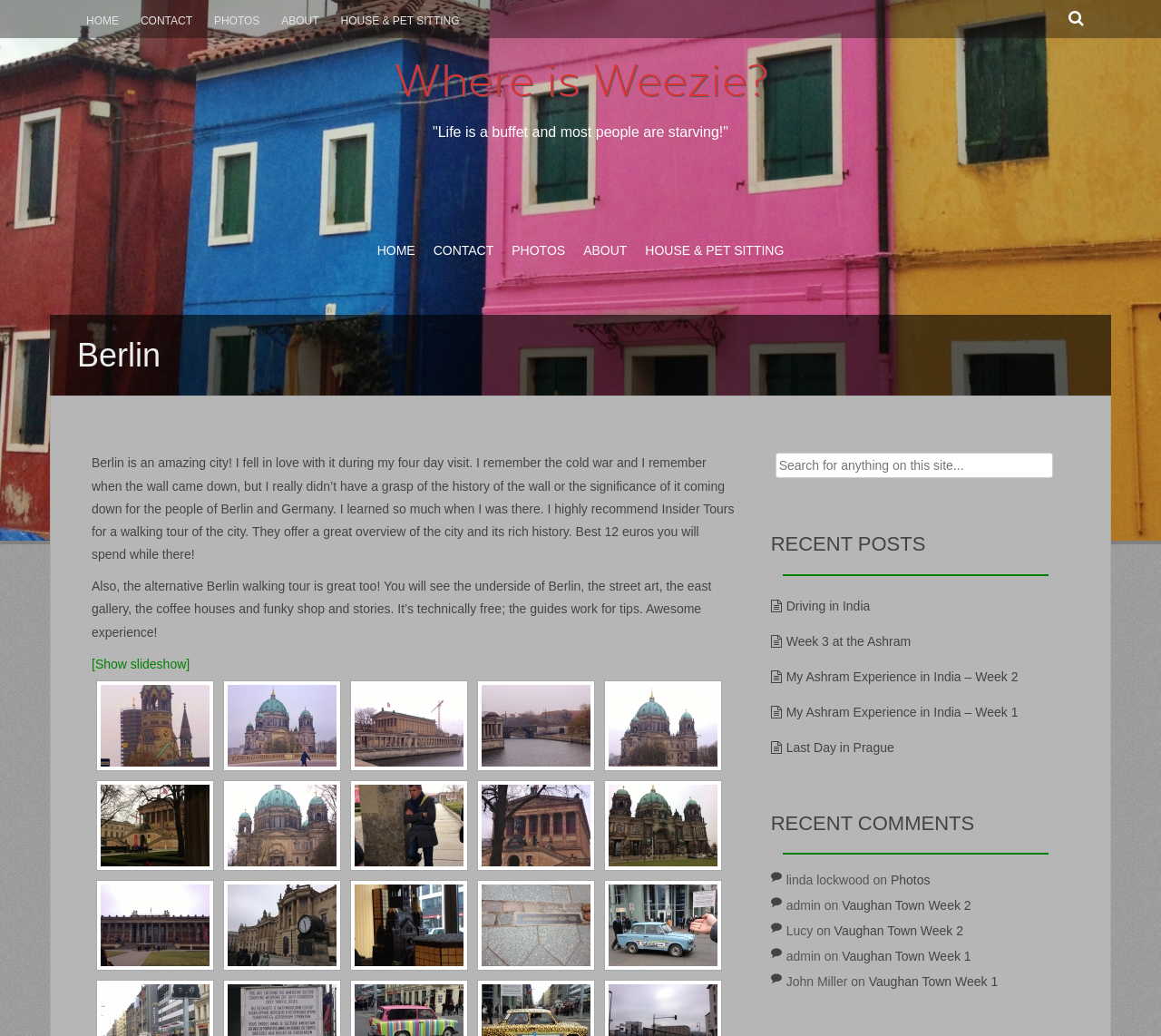Identify the bounding box coordinates of the element that should be clicked to fulfill this task: "View IMG_7409". The coordinates should be provided as four float numbers between 0 and 1, i.e., [left, top, right, bottom].

[0.087, 0.661, 0.18, 0.74]